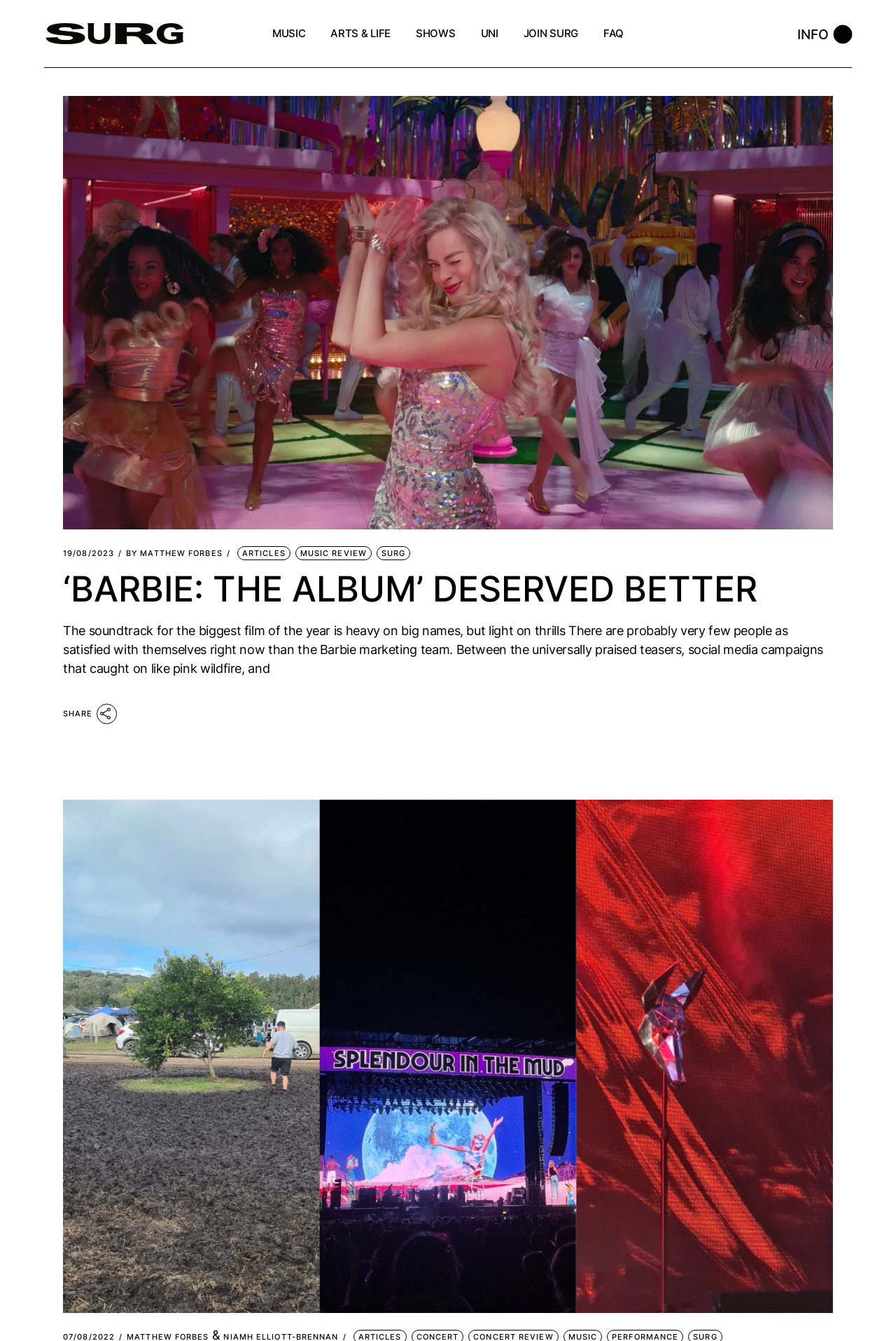What is the name of the logo?
Refer to the image and give a detailed answer to the query.

The logo is located at the top left corner of the webpage, and it has a dark and light version. The text 'SURG FM' is written next to the logo.